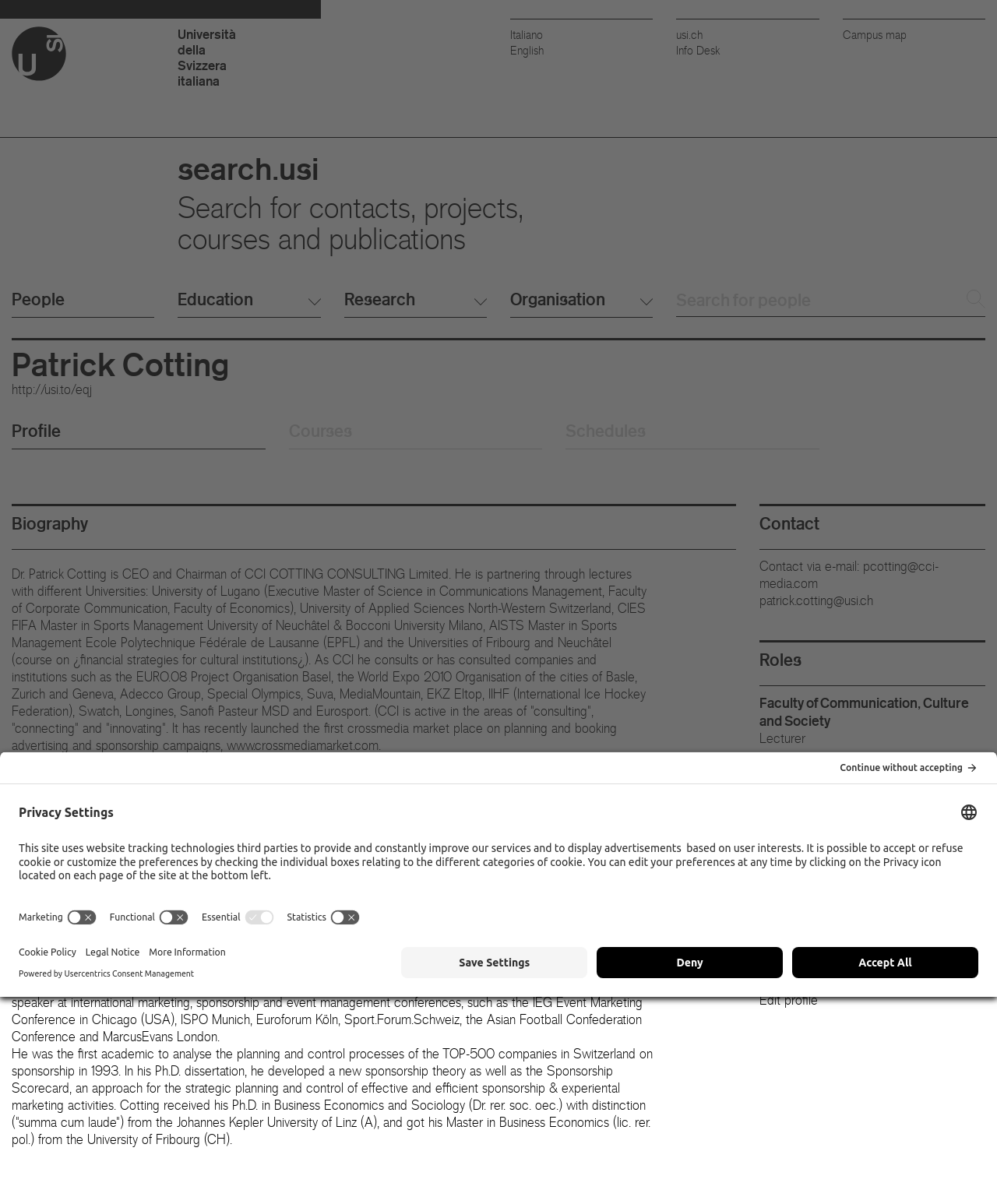What is the name of the university?
Based on the image, answer the question in a detailed manner.

I found the answer by looking at the top-left corner of the webpage, where the university's name is displayed.